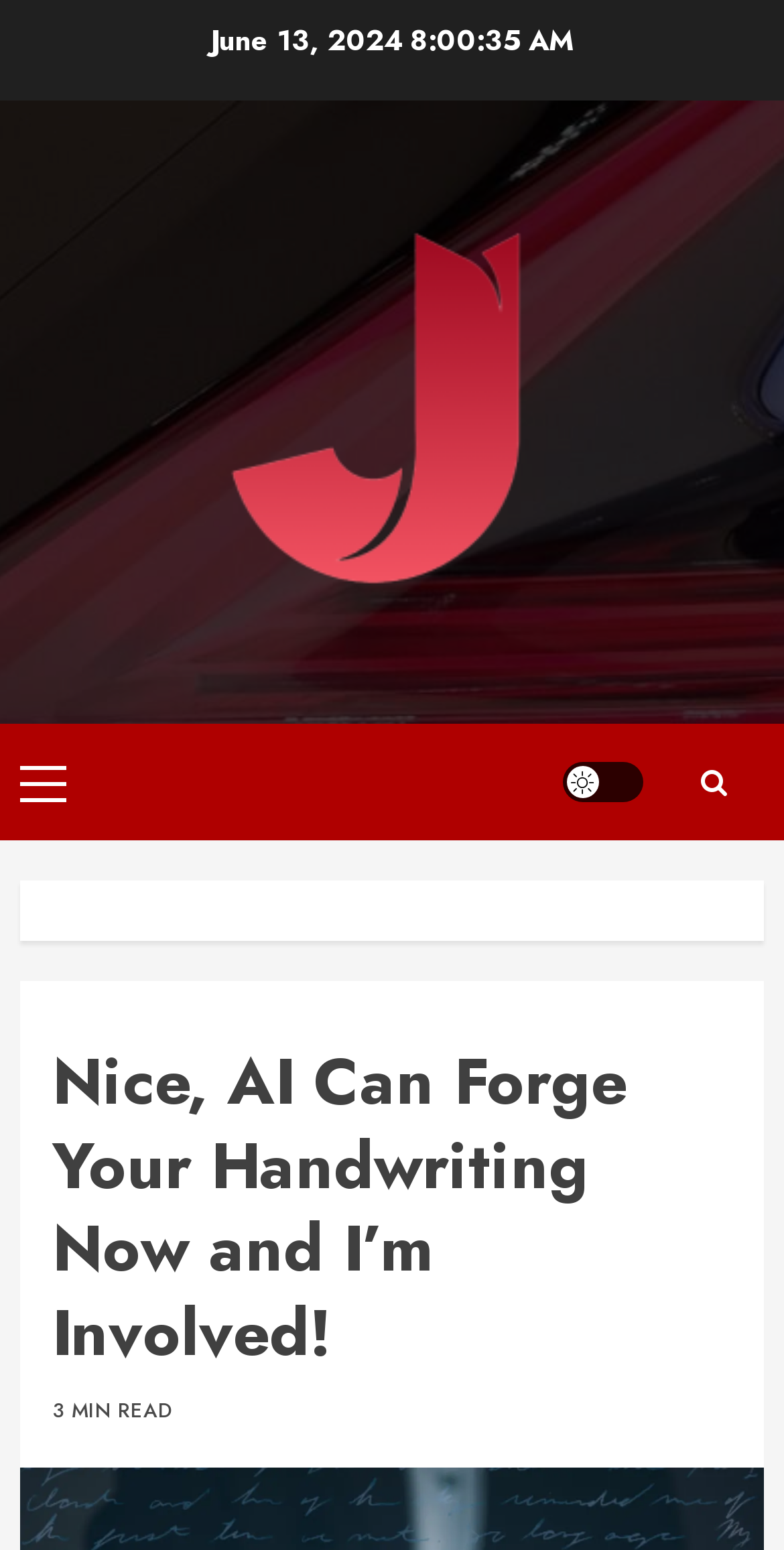What is the category of the menu?
Please respond to the question with a detailed and well-explained answer.

I inferred the category of the menu by looking at the link element with the content 'Primary Menu' which is located at the top of the webpage, suggesting that it is a primary navigation menu.